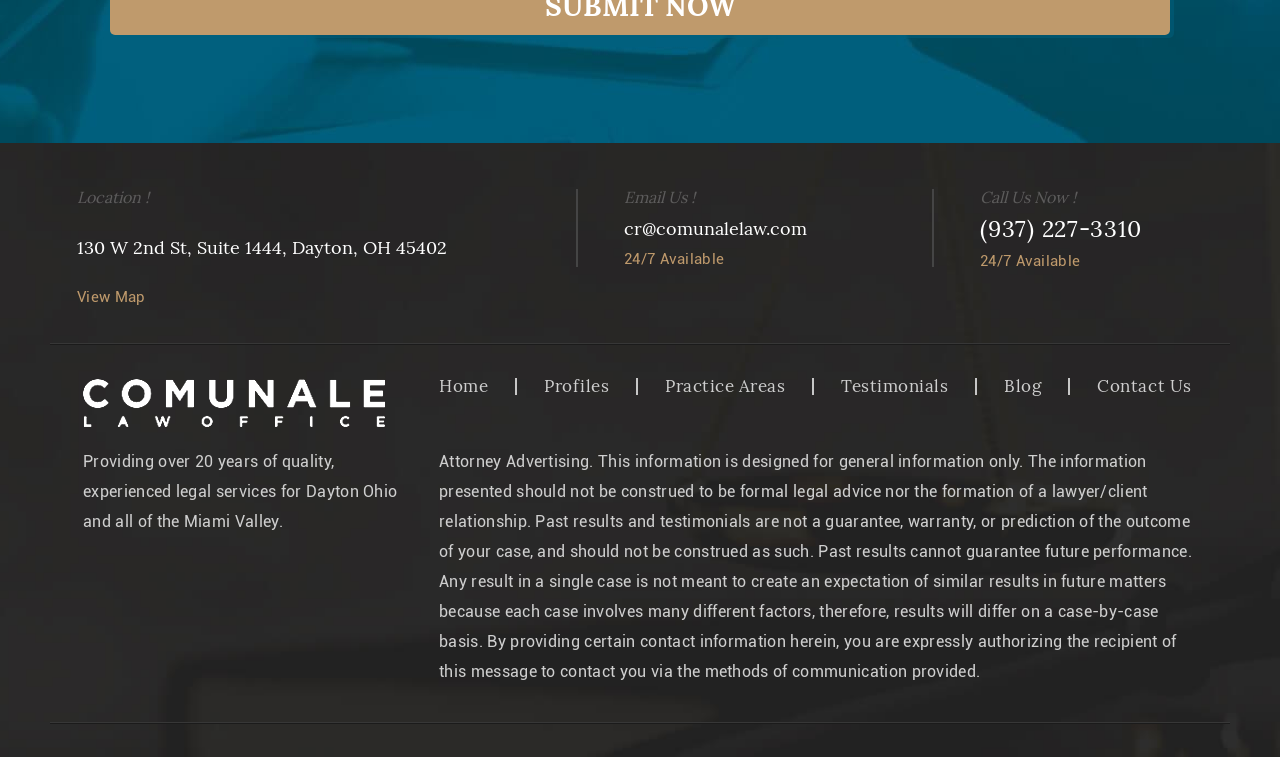Locate the bounding box coordinates of the region to be clicked to comply with the following instruction: "Go to the Home page". The coordinates must be four float numbers between 0 and 1, in the form [left, top, right, bottom].

[0.343, 0.487, 0.381, 0.532]